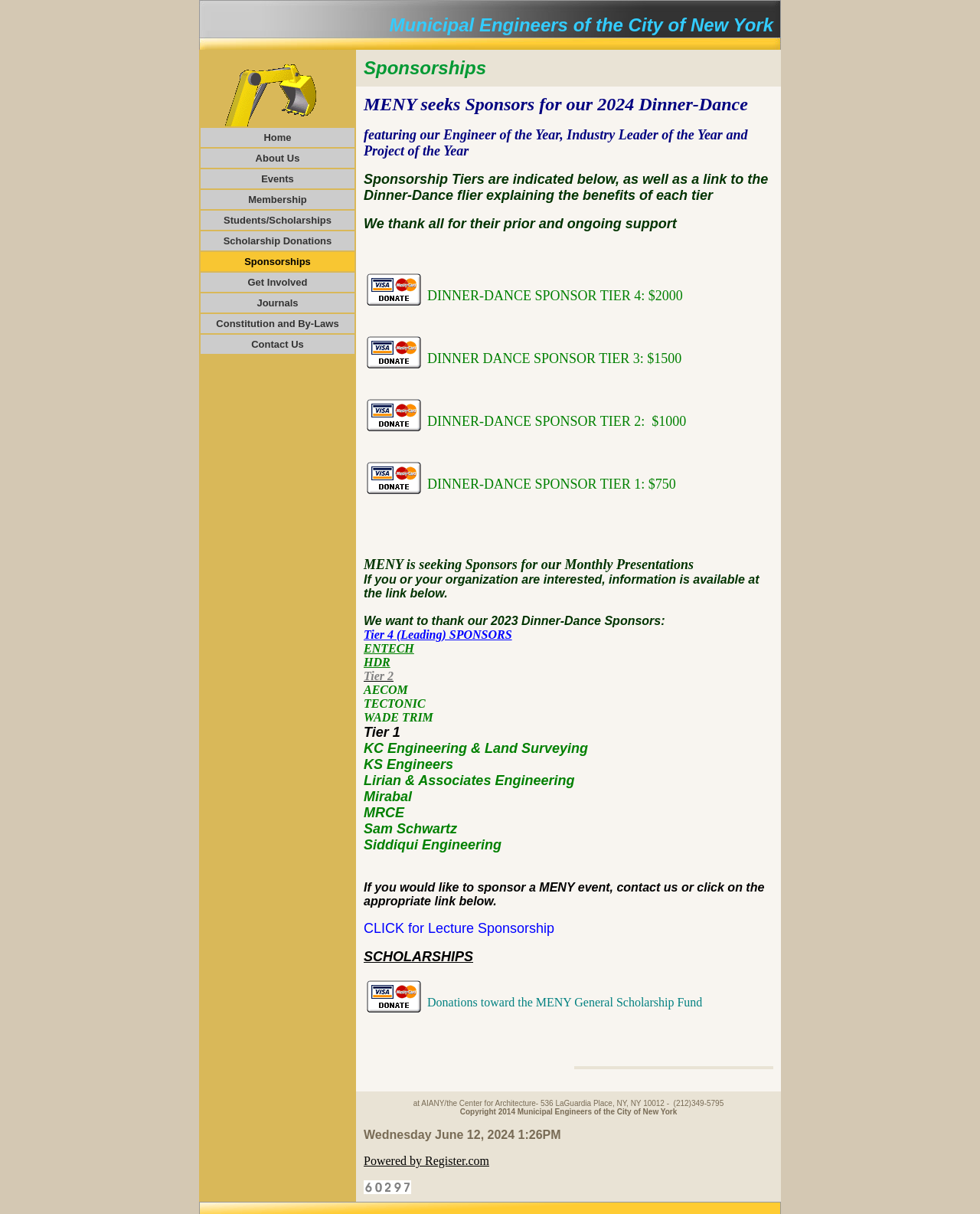What is the purpose of the link to the Dinner-Dance flier?
Examine the webpage screenshot and provide an in-depth answer to the question.

The link to the Dinner-Dance flier is provided to explain the benefits of each sponsorship tier, allowing potential sponsors to understand what they will receive in return for their support.